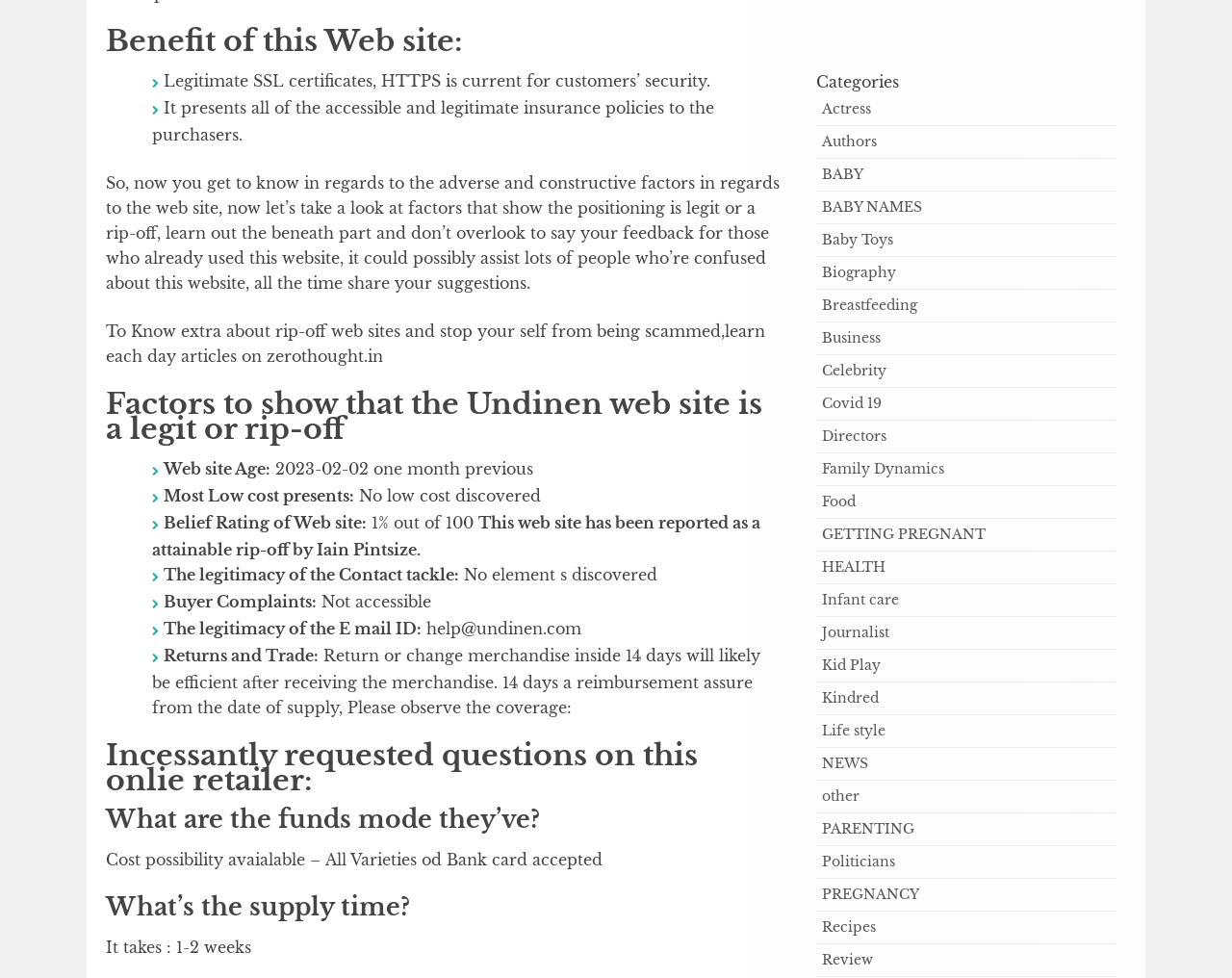What is the return policy of the Undinen website?
Using the image, respond with a single word or phrase.

14 days